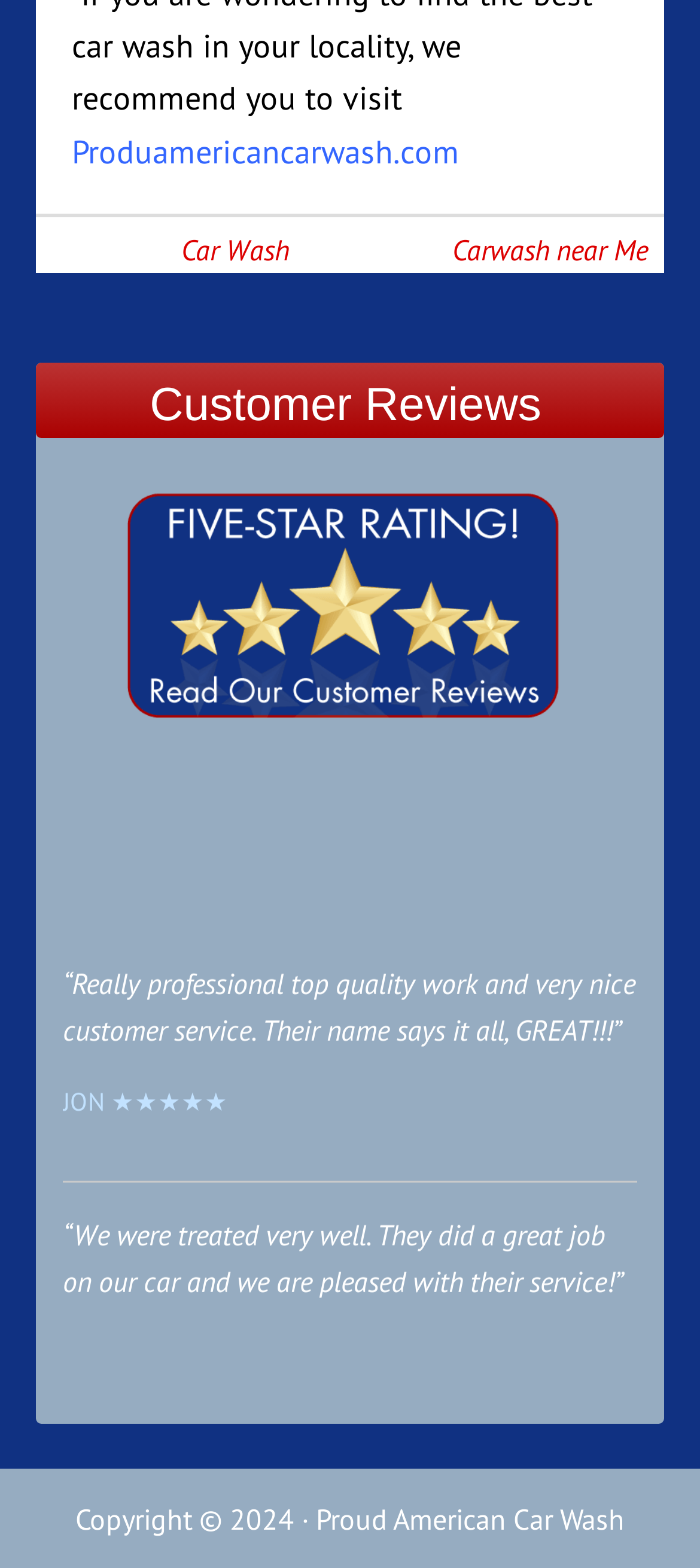Please give a short response to the question using one word or a phrase:
What is the category of the webpage's content?

Car Wash